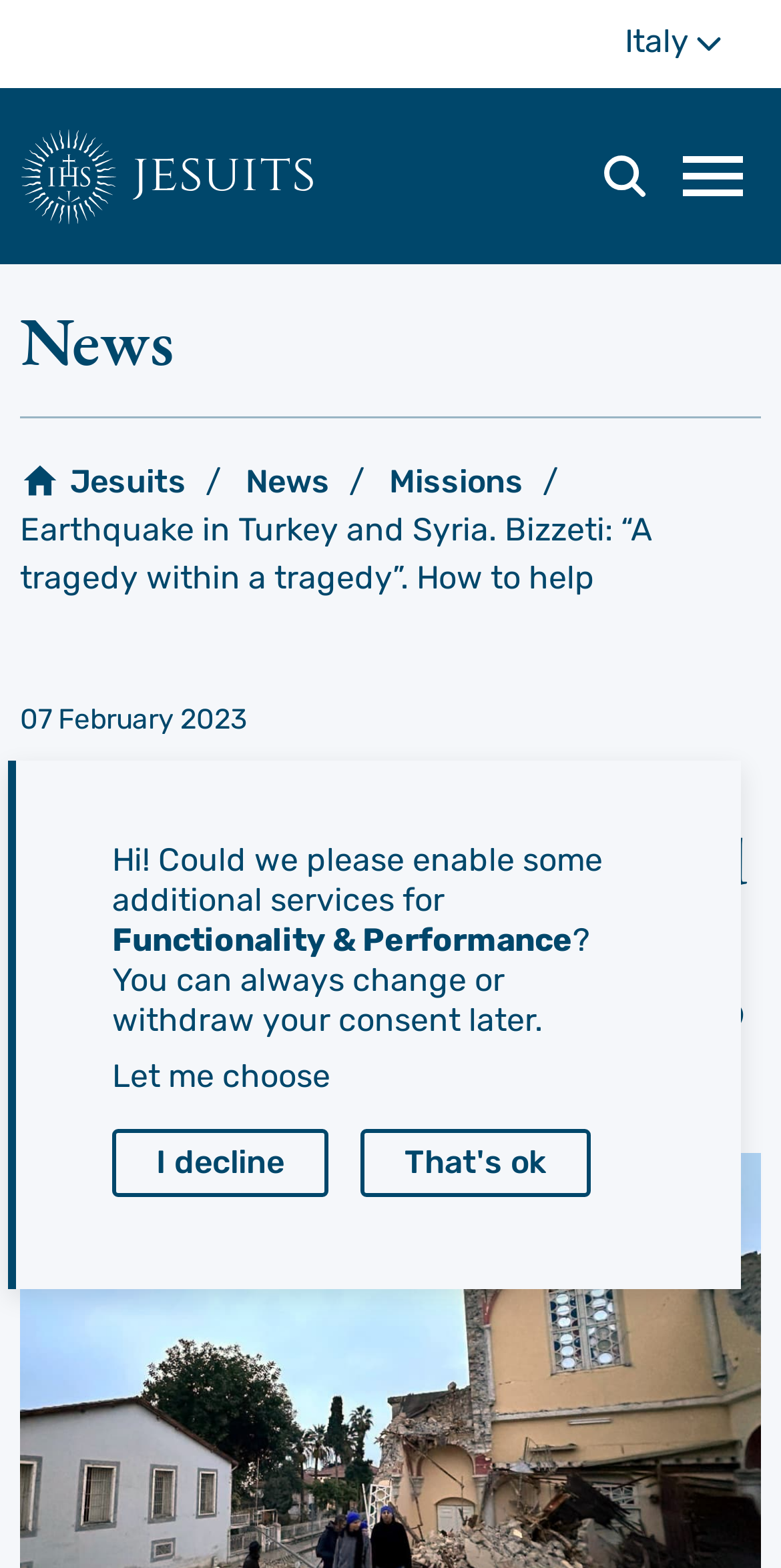Determine the bounding box coordinates of the clickable region to execute the instruction: "Open the main navigation menu". The coordinates should be four float numbers between 0 and 1, denoted as [left, top, right, bottom].

[0.851, 0.082, 0.974, 0.143]